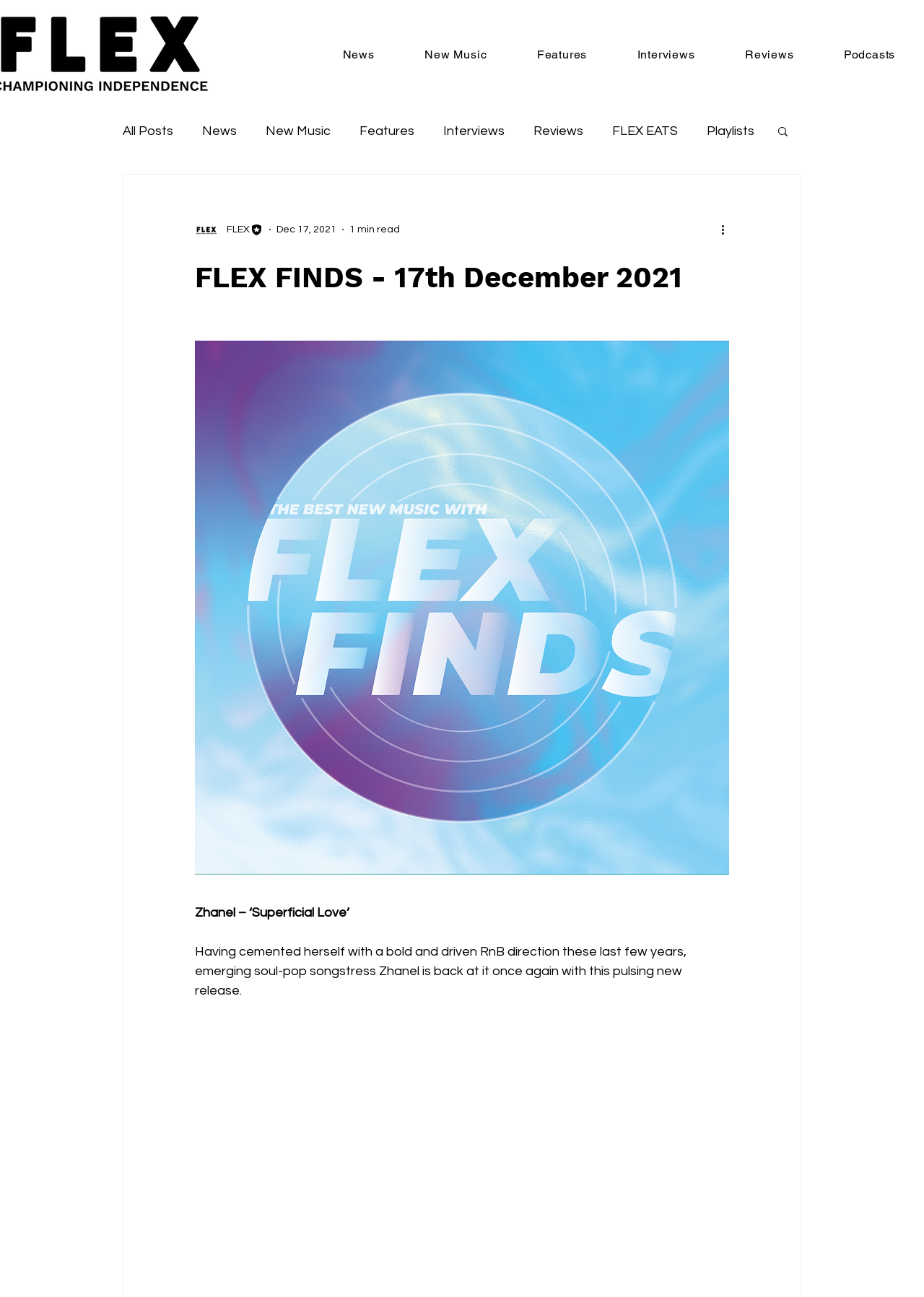Generate a thorough caption detailing the webpage content.

This webpage appears to be a music blog or online publication, with a focus on emerging artists and new music releases. At the top of the page, there is a navigation menu with links to various sections of the site, including "News", "New Music", "Features", "Interviews", "Reviews", and "Podcasts". Below this, there is a secondary navigation menu with links to specific categories, such as "All Posts", "News", and "Playlists".

On the left side of the page, there is a column with a writer's picture and their title, "Editor", along with the date of the post, "Dec 17, 2021", and an estimate of the reading time, "1 min read". 

The main content of the page is a article about Zhanel, an emerging soul-pop songstress, and her new release, "Superficial Love". The article's title is prominently displayed, followed by a brief summary of Zhanel's music style and the new release. 

There are several buttons and images scattered throughout the page, including a search button at the top right, a "More actions" button, and an image associated with the article. At the very bottom of the page, there is a large button that spans the width of the page, but its purpose is unclear.